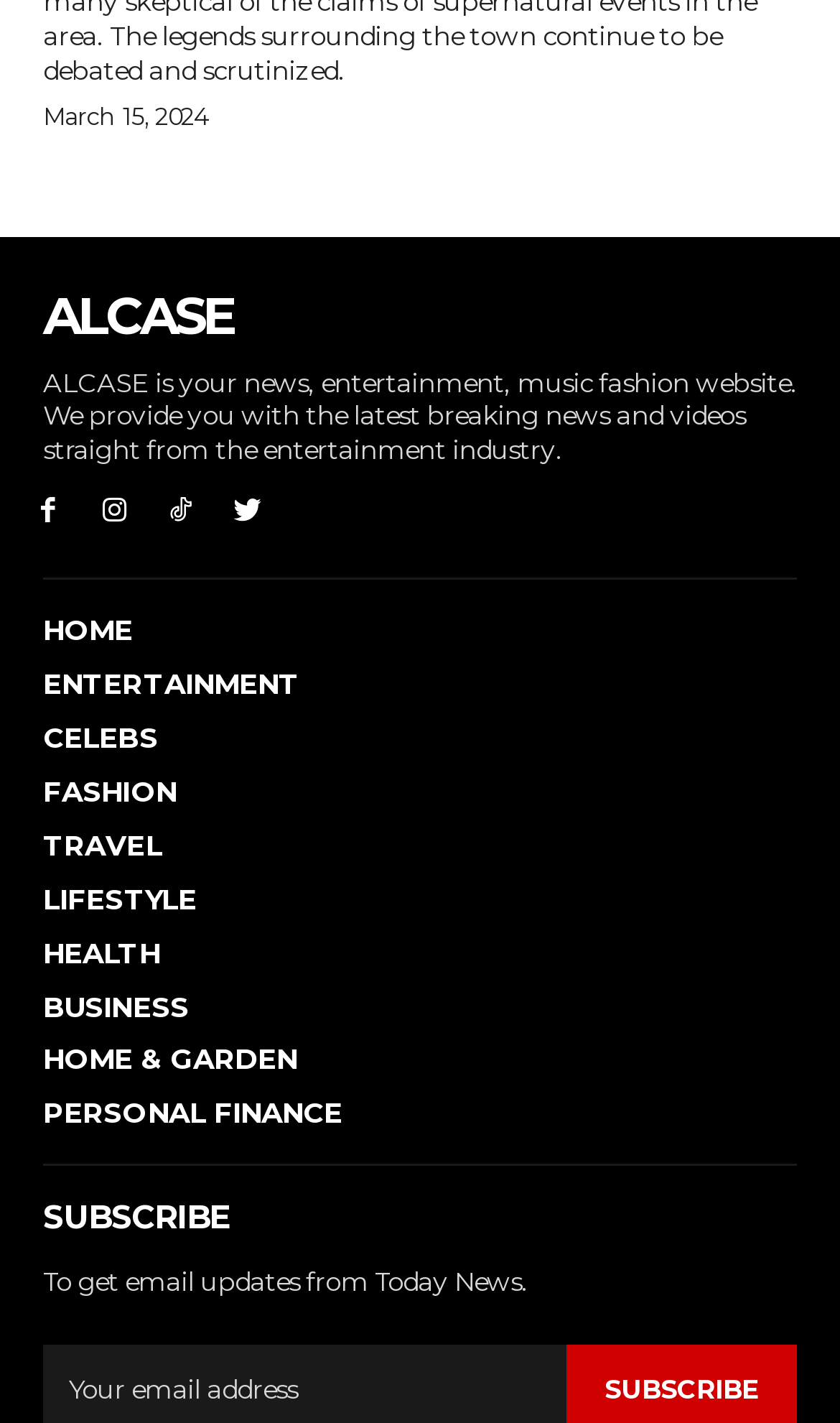Identify the bounding box coordinates of the clickable region to carry out the given instruction: "Send an email".

None